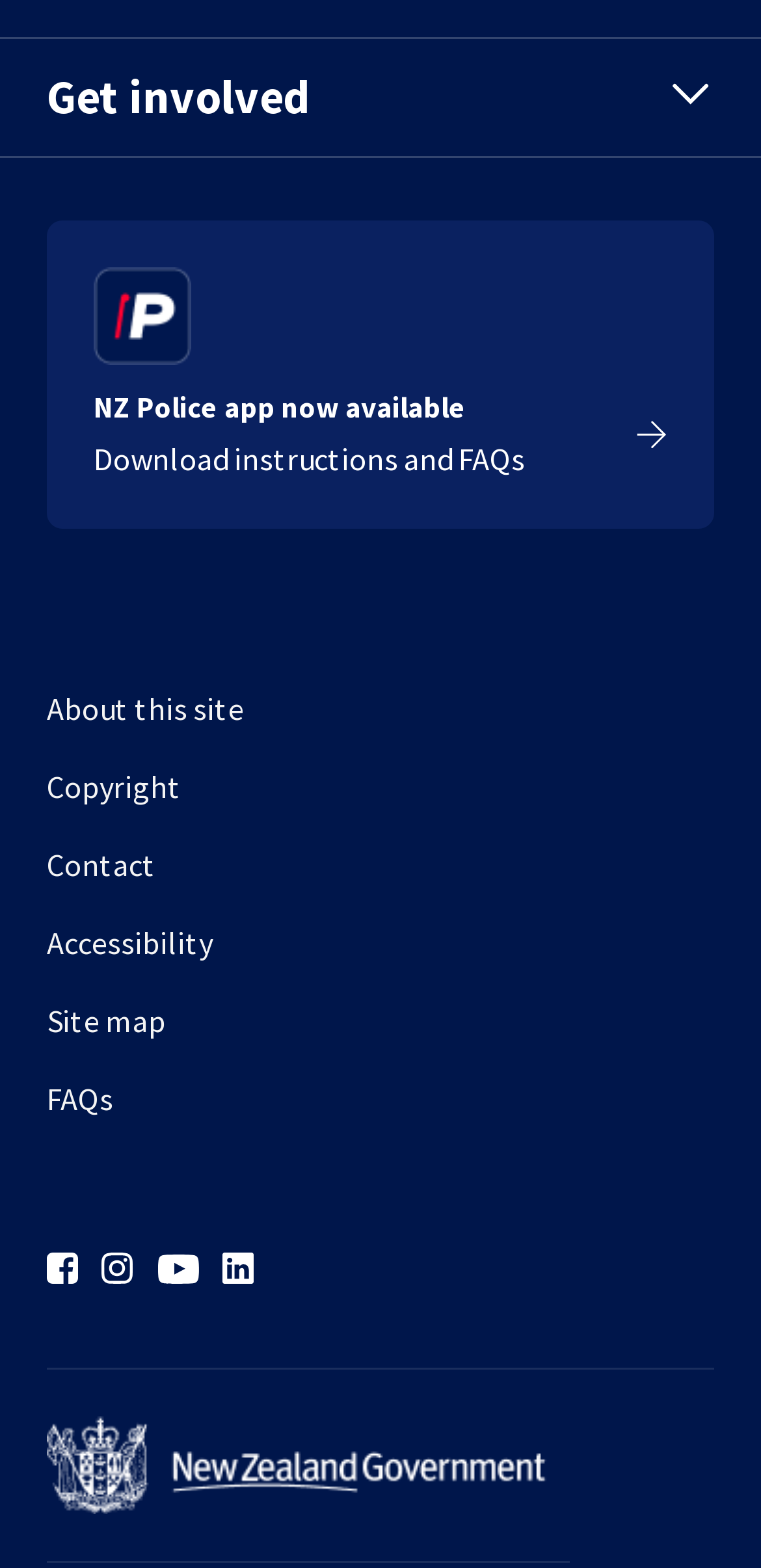Find the bounding box coordinates for the area you need to click to carry out the instruction: "Get involved". The coordinates should be four float numbers between 0 and 1, indicated as [left, top, right, bottom].

[0.0, 0.025, 1.0, 0.1]